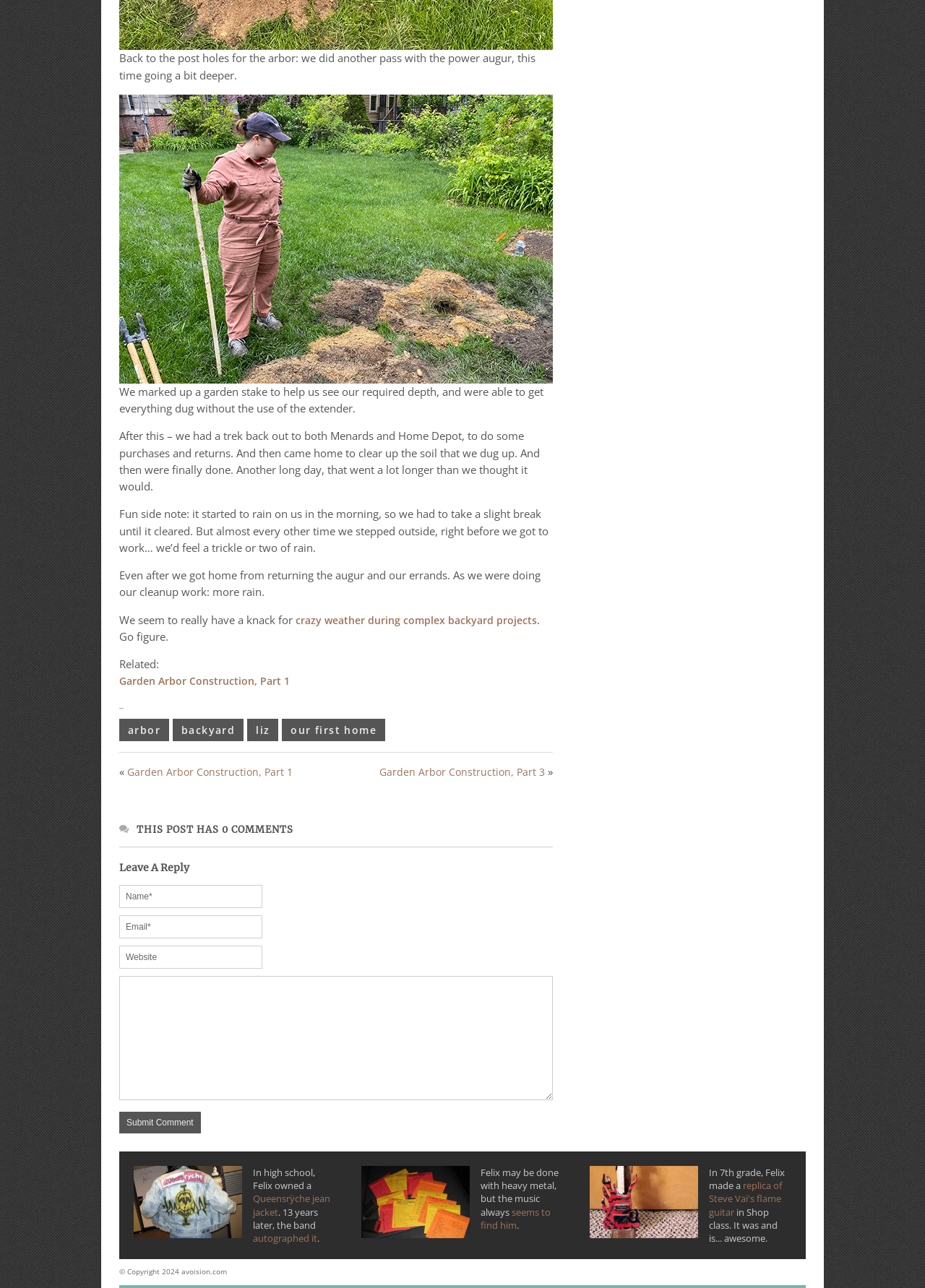Using the image as a reference, answer the following question in as much detail as possible:
What is the comment section for?

The comment section at the bottom of the page allows users to leave a reply or comment on the post, with fields for name, email, website, and a text box for the comment itself.